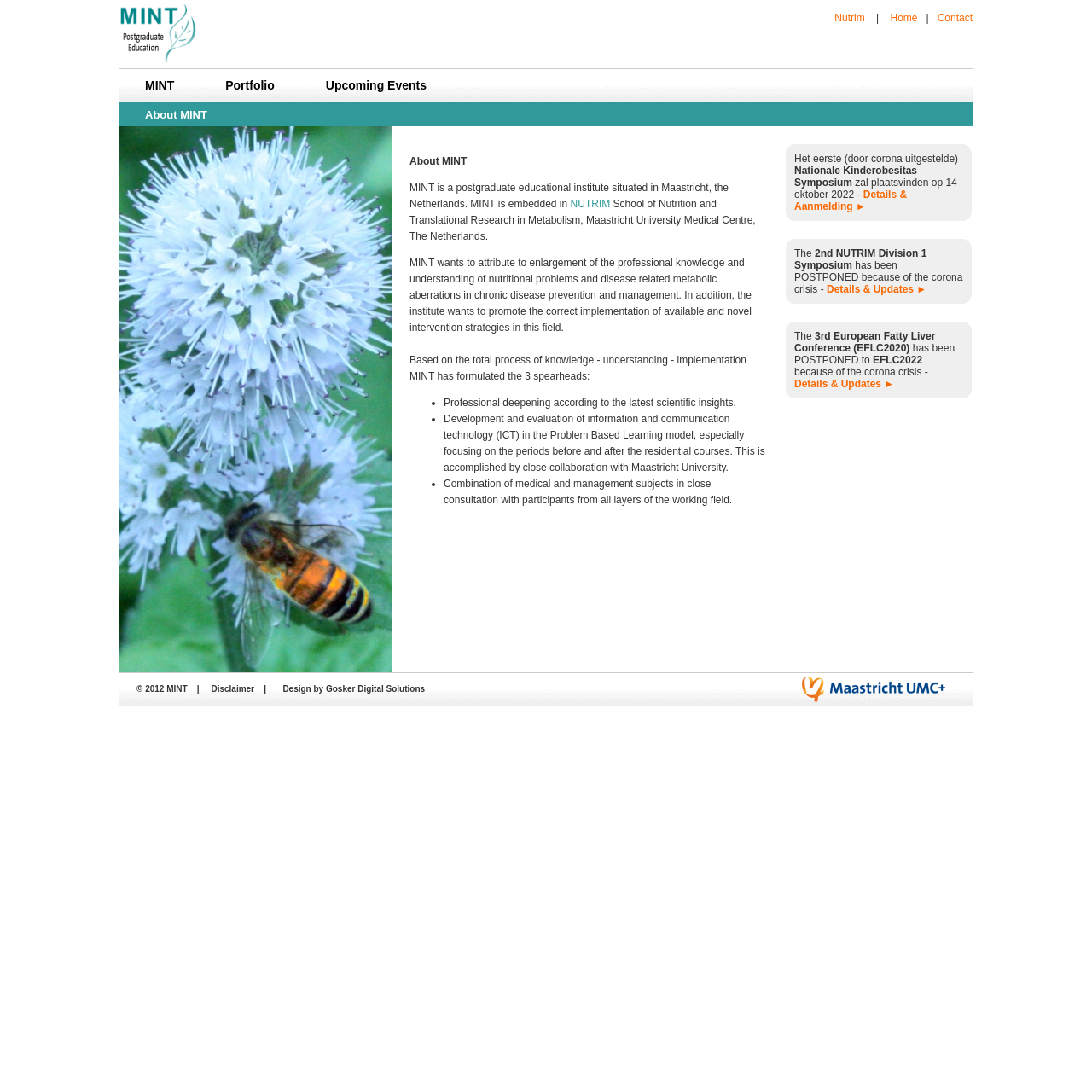Based on the element description: "Home", identify the bounding box coordinates for this UI element. The coordinates must be four float numbers between 0 and 1, listed as [left, top, right, bottom].

[0.815, 0.011, 0.84, 0.022]